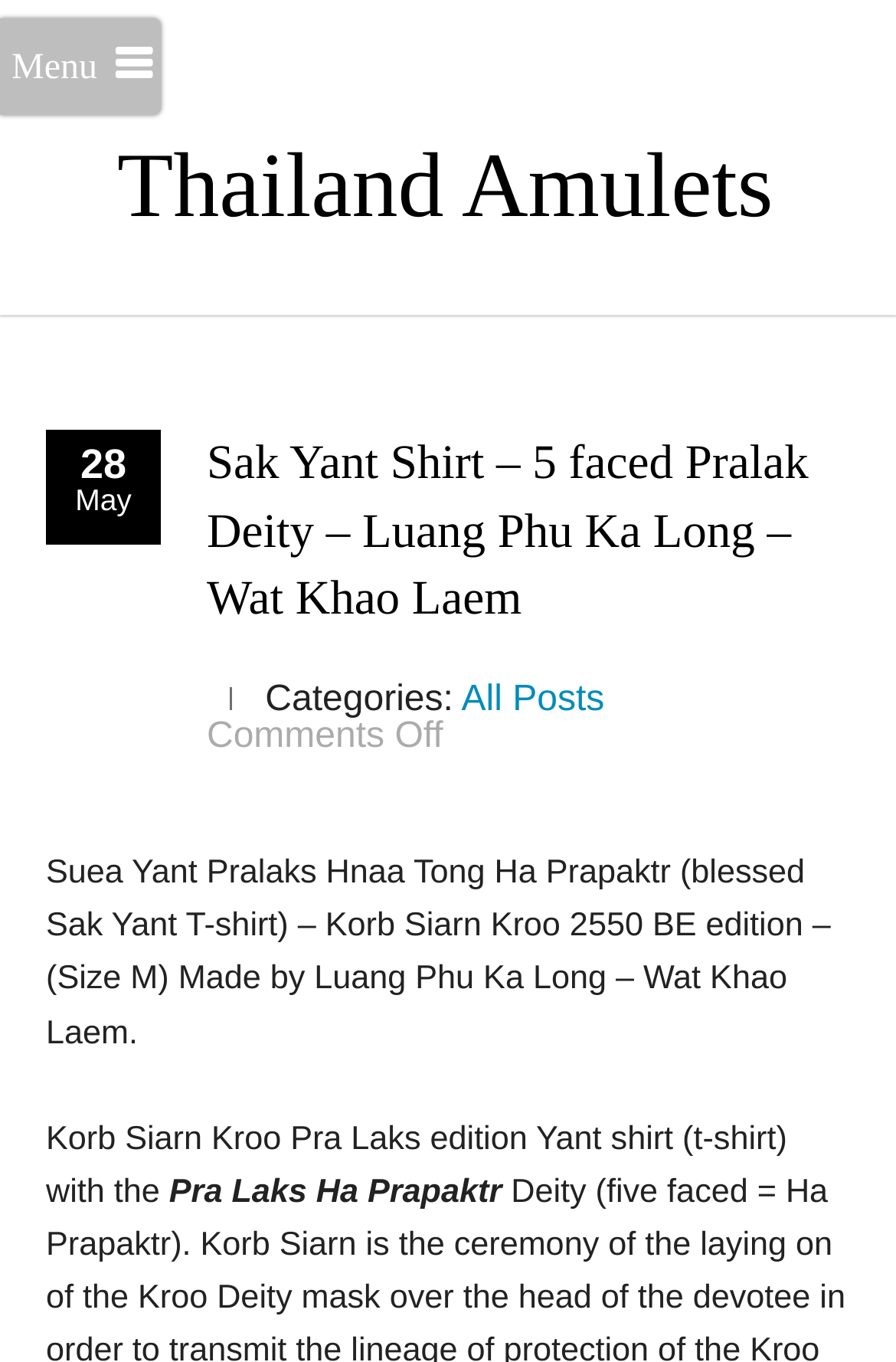Utilize the details in the image to give a detailed response to the question: What is the edition of the Sak Yant Shirt?

The webpage mentions 'Korb Siarn Kroo 2550 BE edition' in the StaticText element, indicating that the edition of the Sak Yant Shirt is Korb Siarn Kroo 2550 BE edition.